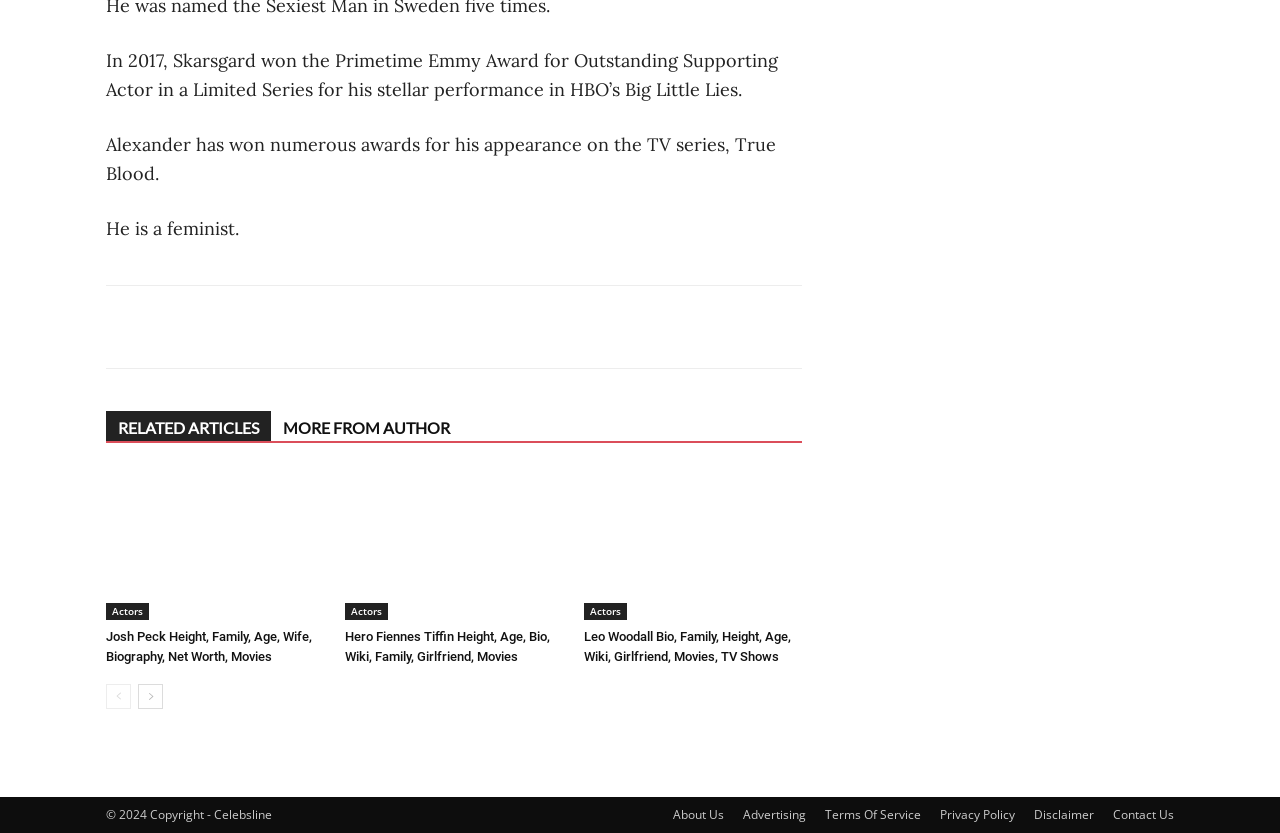Please find the bounding box coordinates of the section that needs to be clicked to achieve this instruction: "Read more about Josh Peck".

[0.083, 0.564, 0.253, 0.744]